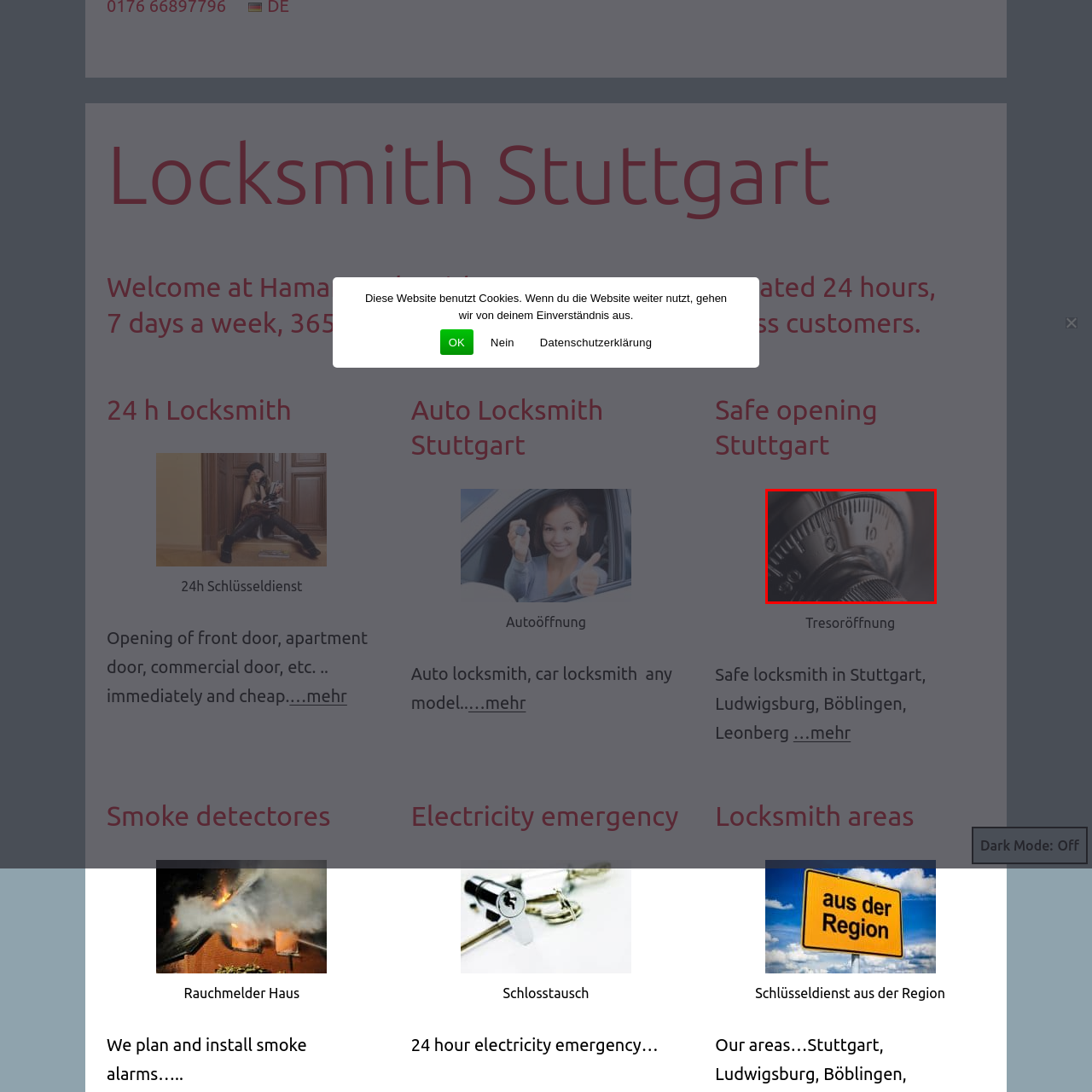What is the purpose of the markers on the lock?  
Please examine the image enclosed within the red bounding box and provide a thorough answer based on what you observe in the image.

The caption highlights the details such as the markers and mechanisms essential for safe opening, suggesting that the markers on the lock play a crucial role in the safe opening process.